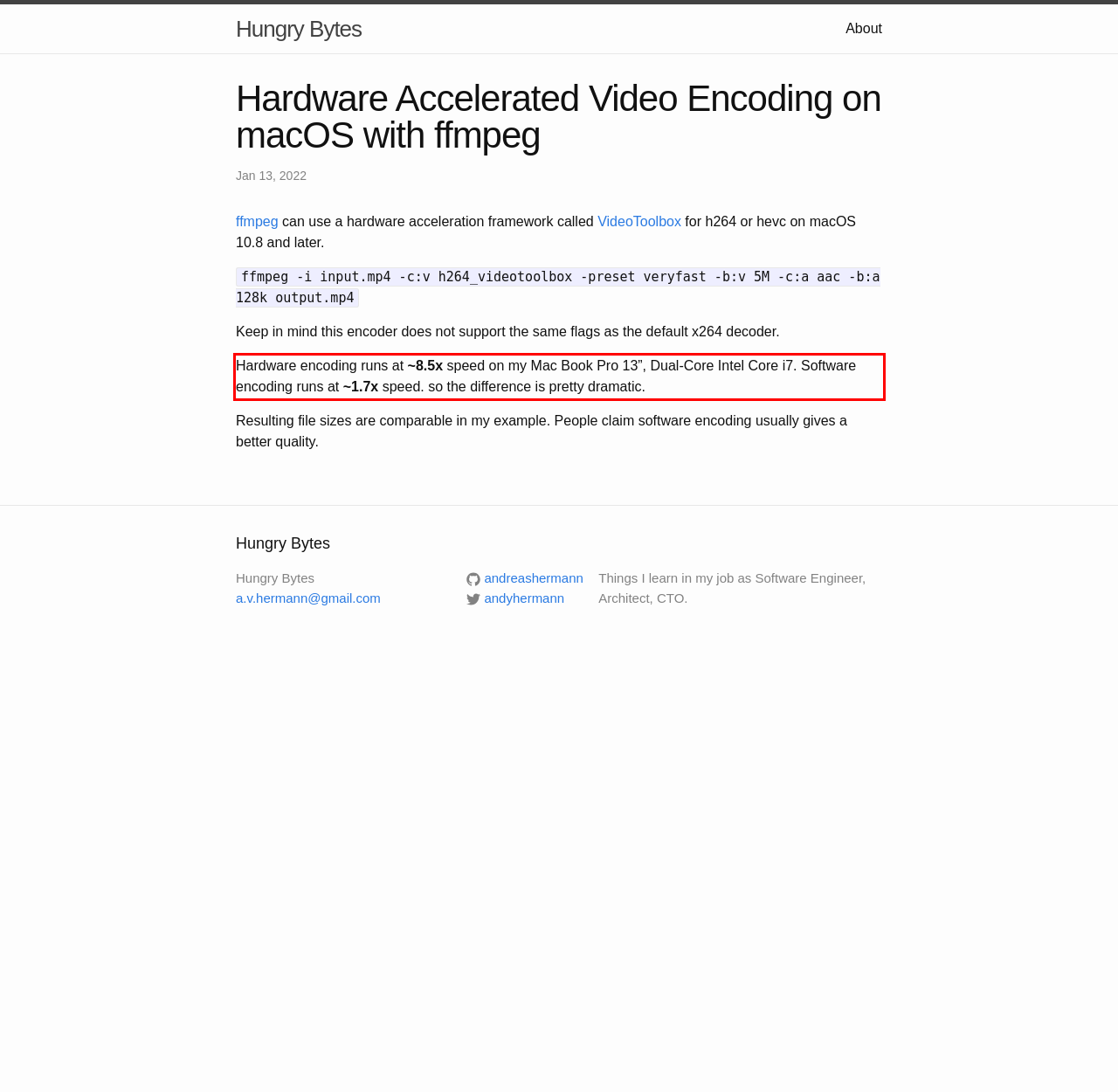With the provided screenshot of a webpage, locate the red bounding box and perform OCR to extract the text content inside it.

Hardware encoding runs at ~8.5x speed on my Mac Book Pro 13”, Dual-Core Intel Core i7. Software encoding runs at ~1.7x speed. so the difference is pretty dramatic.